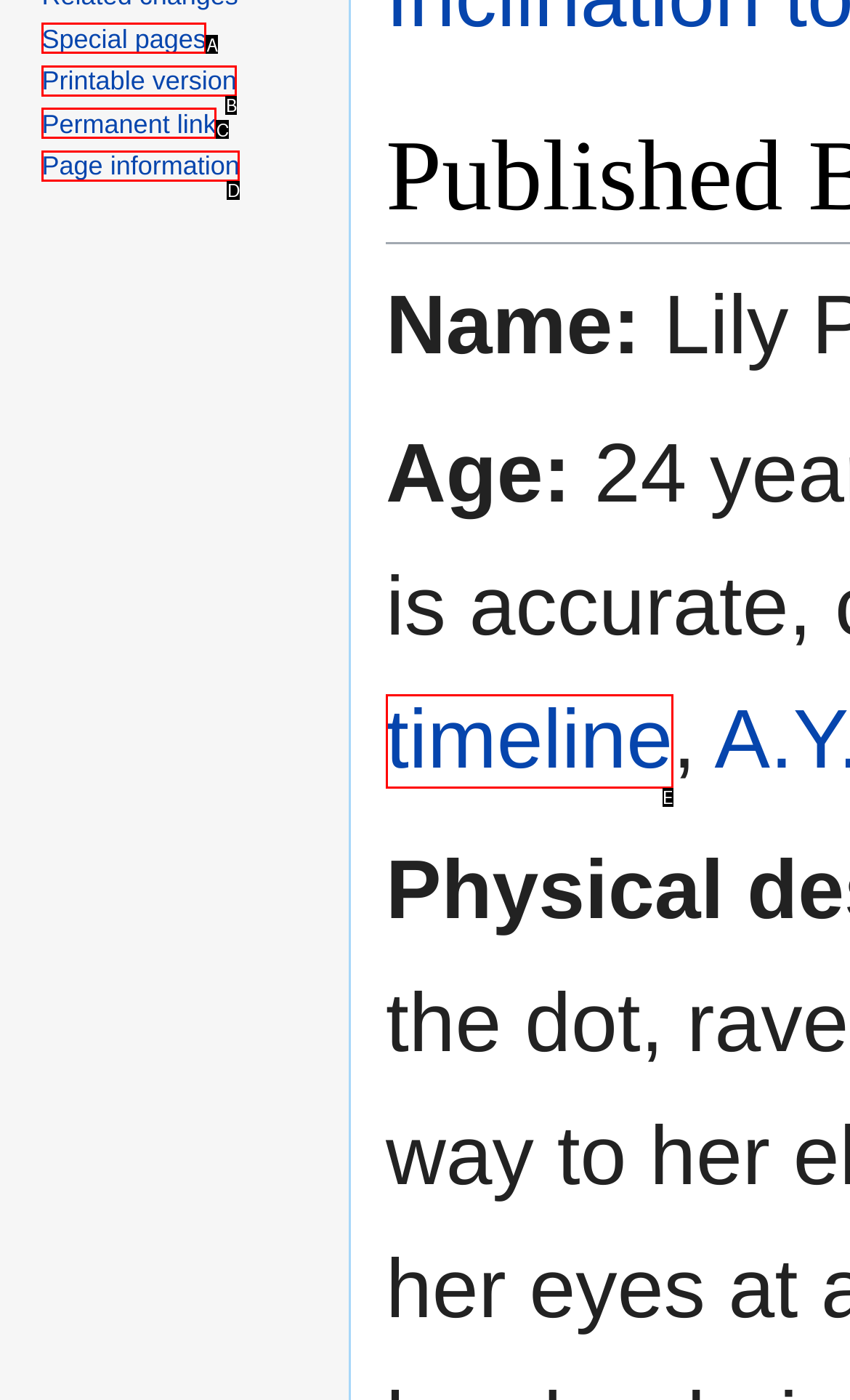Based on the given description: Page information, identify the correct option and provide the corresponding letter from the given choices directly.

D